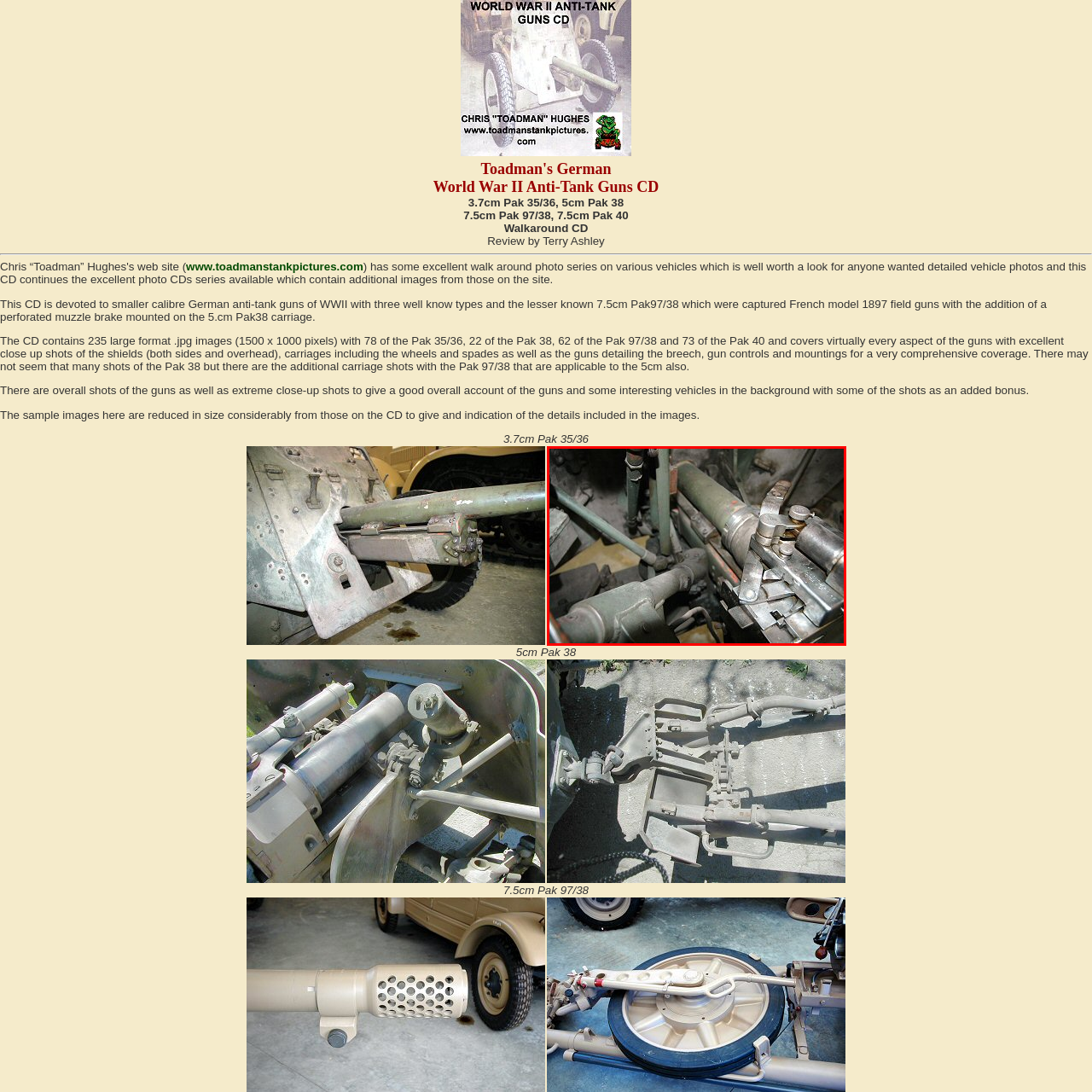Carefully analyze the image within the red boundary and describe it extensively.

The image showcases a detailed close-up view of the mechanism of a 3.7cm Pak 35/36 anti-tank gun, a prominent artillery piece used by the German forces during World War II. The photo highlights the intricate components involved in its operation, featuring metal parts that include the breach mechanism and various hydraulic pipes. The textured surface of the metallic components reflects the craftsmanship of the era, providing a glimpse into the engineering behind this weapon. This image is part of a collection that comprises 235 large format images, illustrating every aspect of these smaller calibre anti-tank guns, from their structural details to their projectiles and mechanisms.